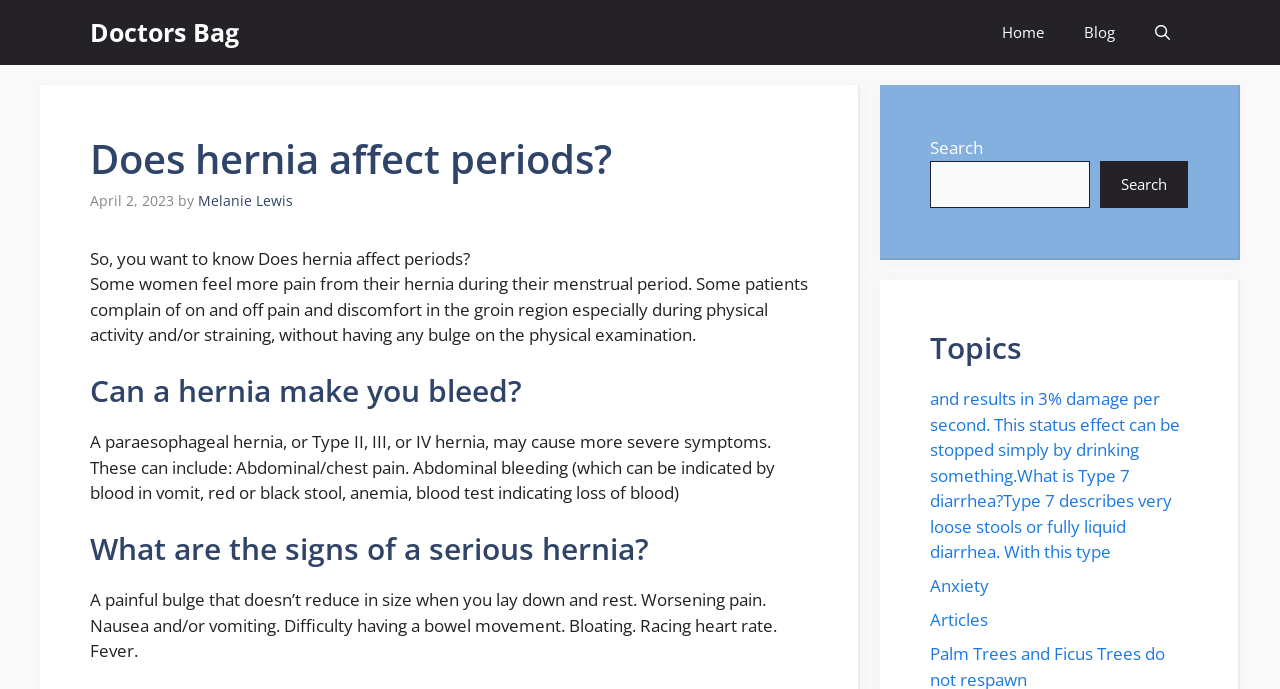Please study the image and answer the question comprehensively:
What is the purpose of the search bar?

The search bar is located in the complementary section of the webpage and allows users to search the website for specific topics or keywords, as indicated by the placeholder text 'Search'.